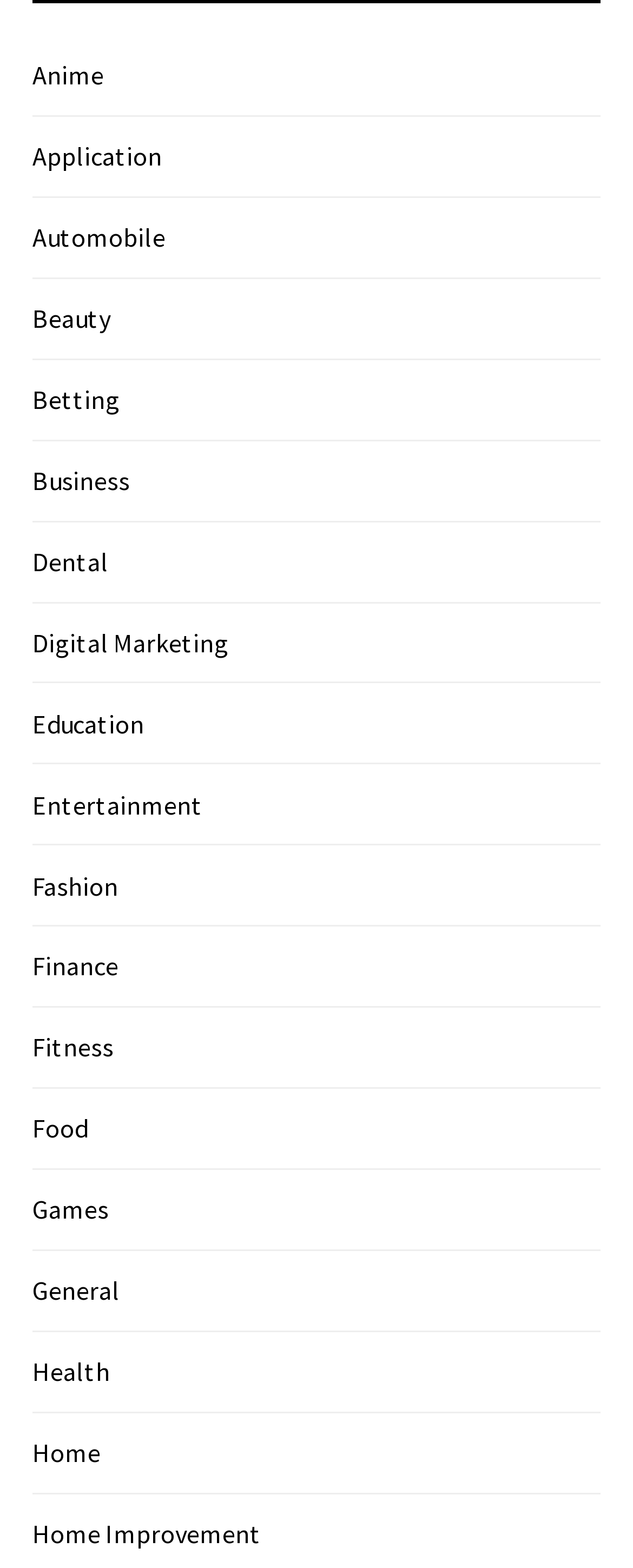Find the bounding box coordinates of the area to click in order to follow the instruction: "Explore Digital Marketing".

[0.051, 0.399, 0.362, 0.42]